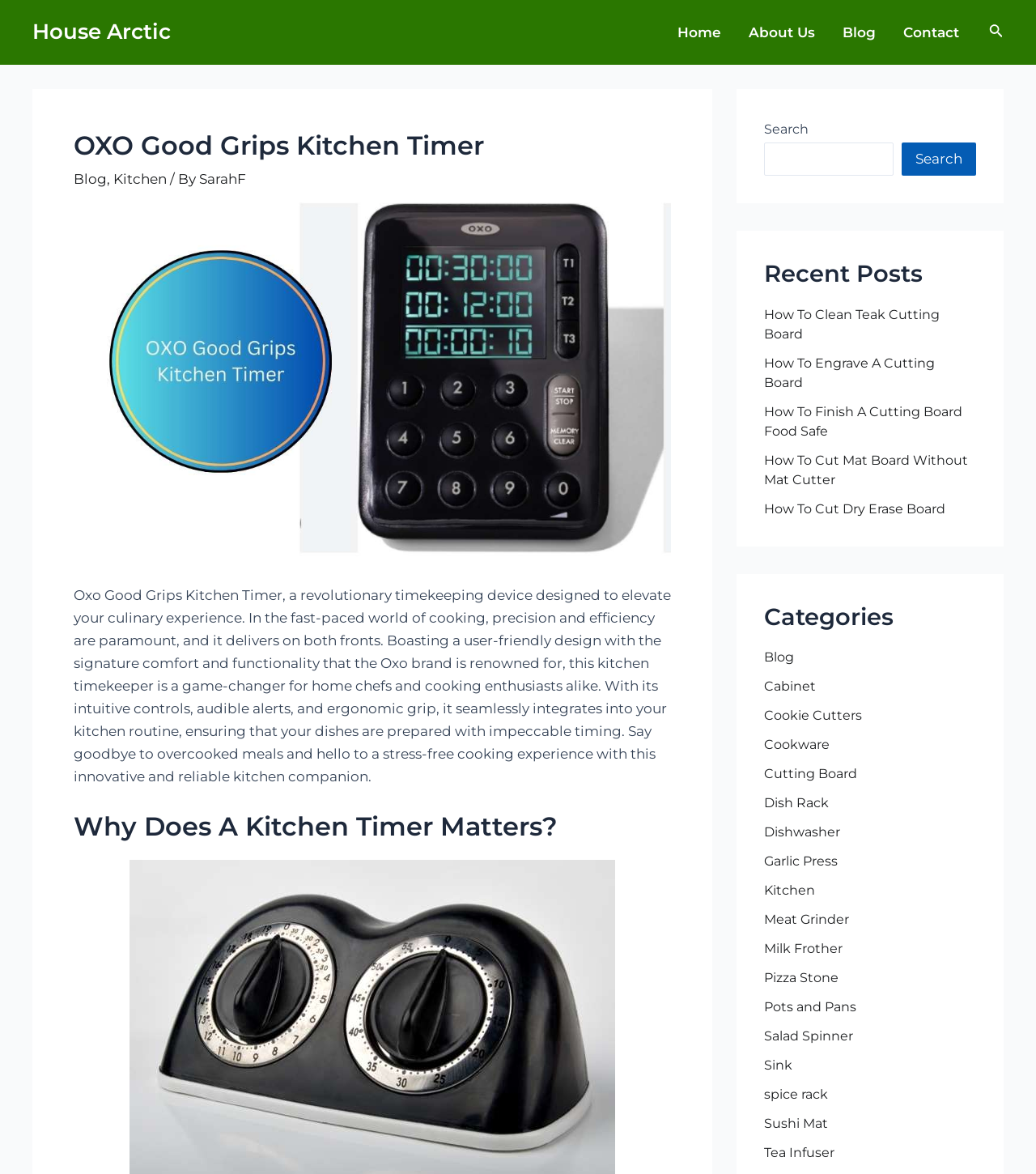Find the bounding box coordinates of the clickable element required to execute the following instruction: "Check the 'Recent Posts'". Provide the coordinates as four float numbers between 0 and 1, i.e., [left, top, right, bottom].

[0.738, 0.22, 0.942, 0.246]